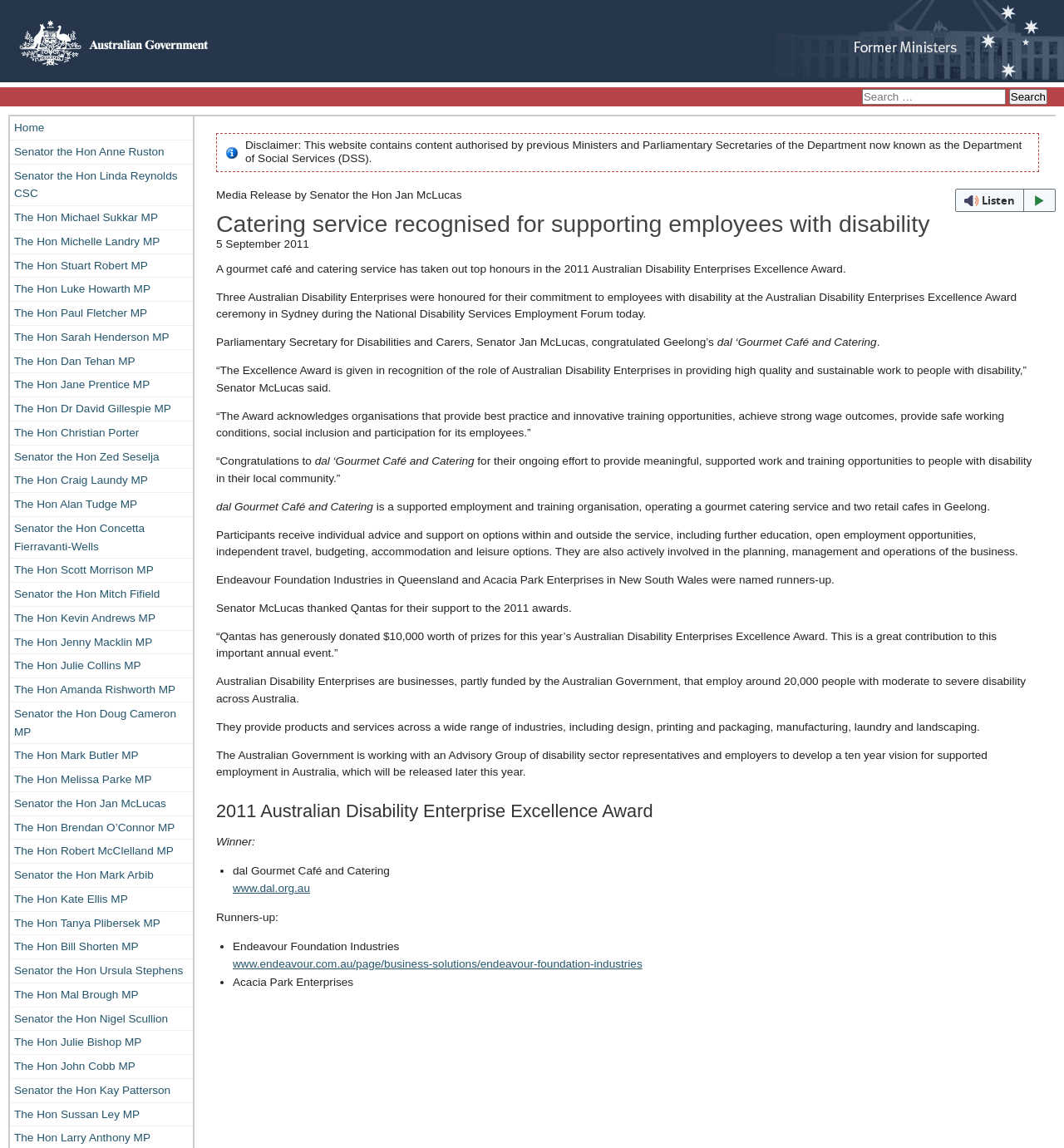Pinpoint the bounding box coordinates of the area that should be clicked to complete the following instruction: "Go to the Australian Government website". The coordinates must be given as four float numbers between 0 and 1, i.e., [left, top, right, bottom].

[0.0, 0.061, 0.198, 0.072]